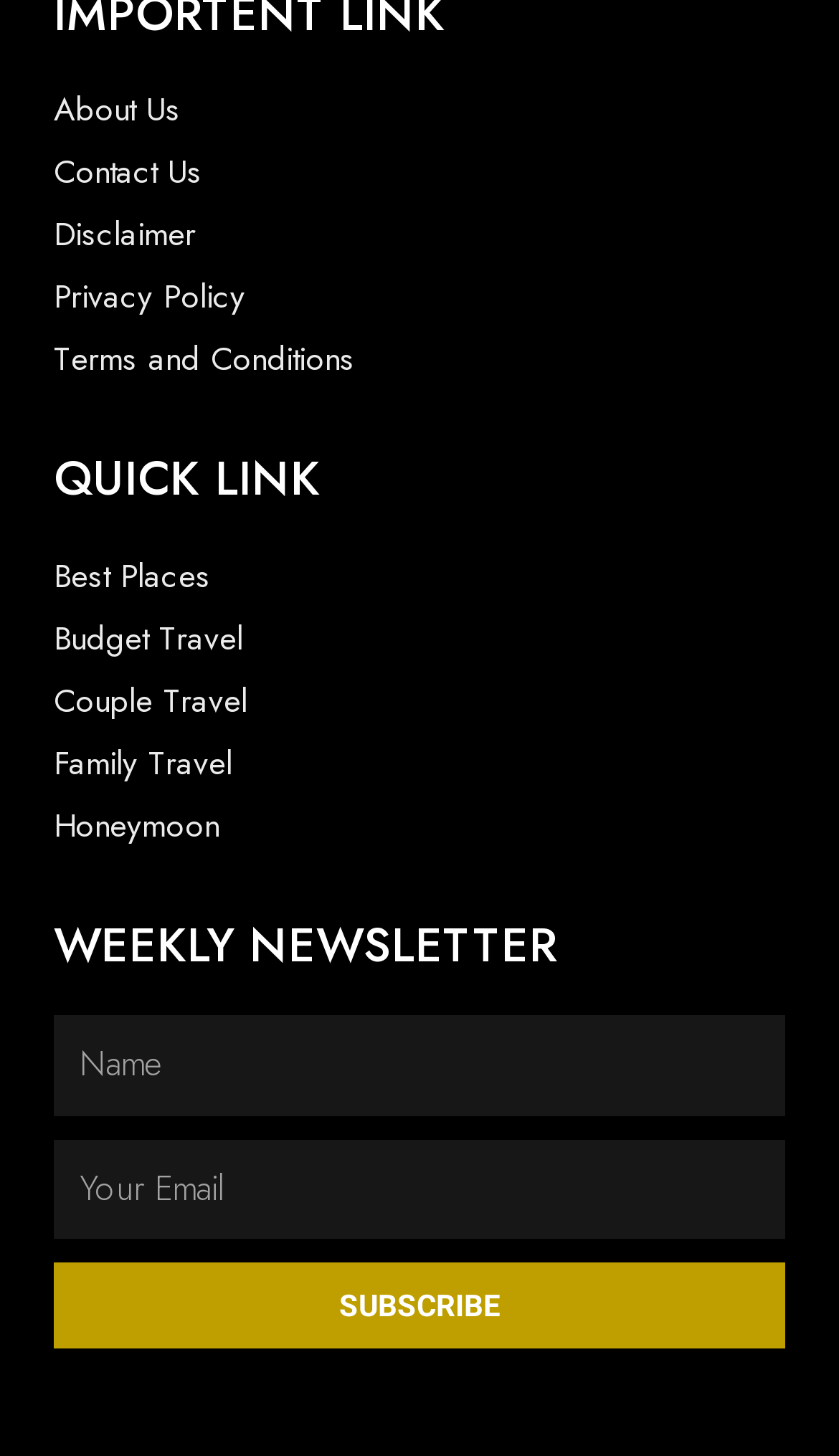Please find the bounding box coordinates of the element that you should click to achieve the following instruction: "Enter your name". The coordinates should be presented as four float numbers between 0 and 1: [left, top, right, bottom].

[0.064, 0.698, 0.936, 0.766]